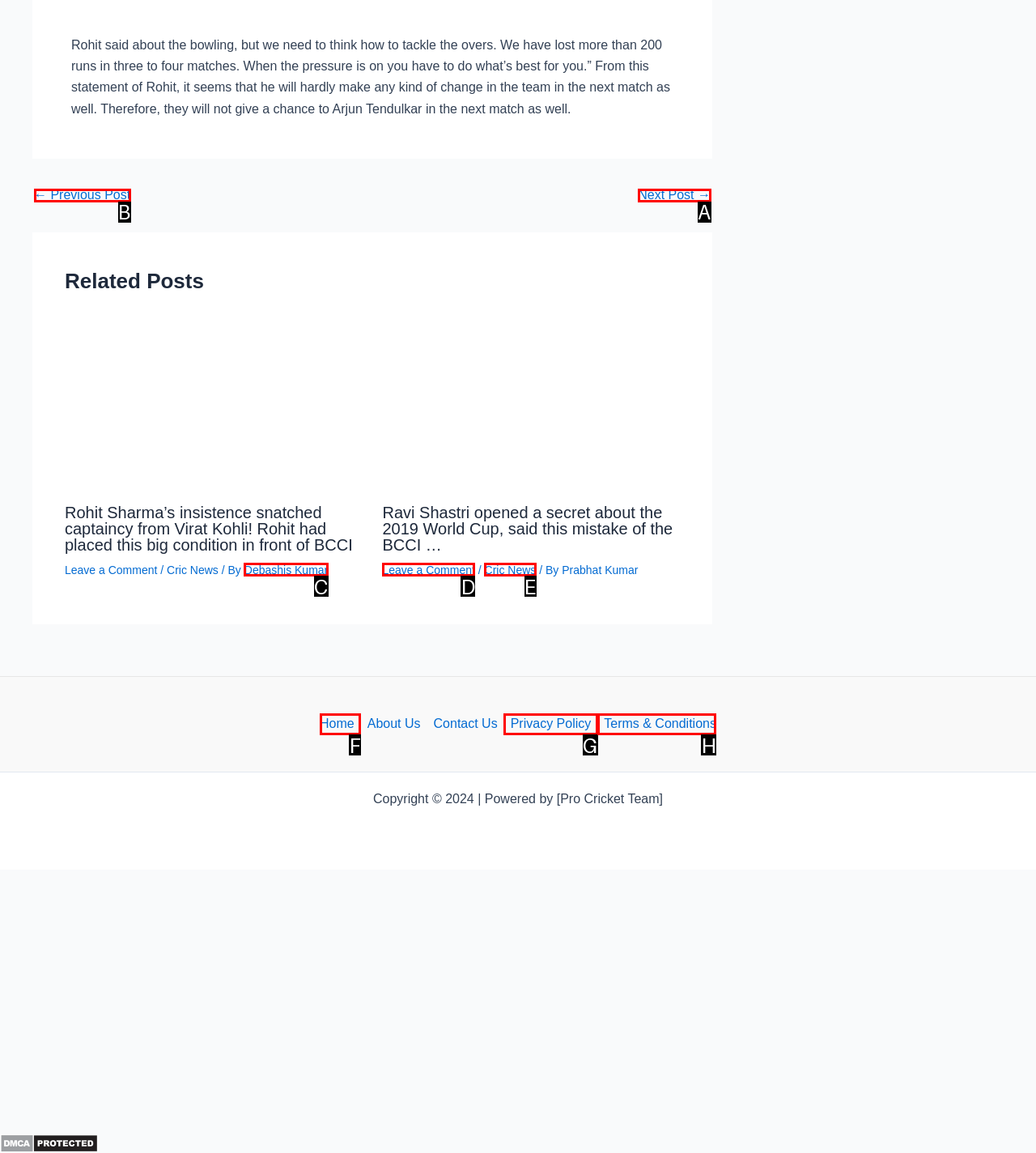Choose the UI element you need to click to carry out the task: Click on the 'Previous Post' link.
Respond with the corresponding option's letter.

B